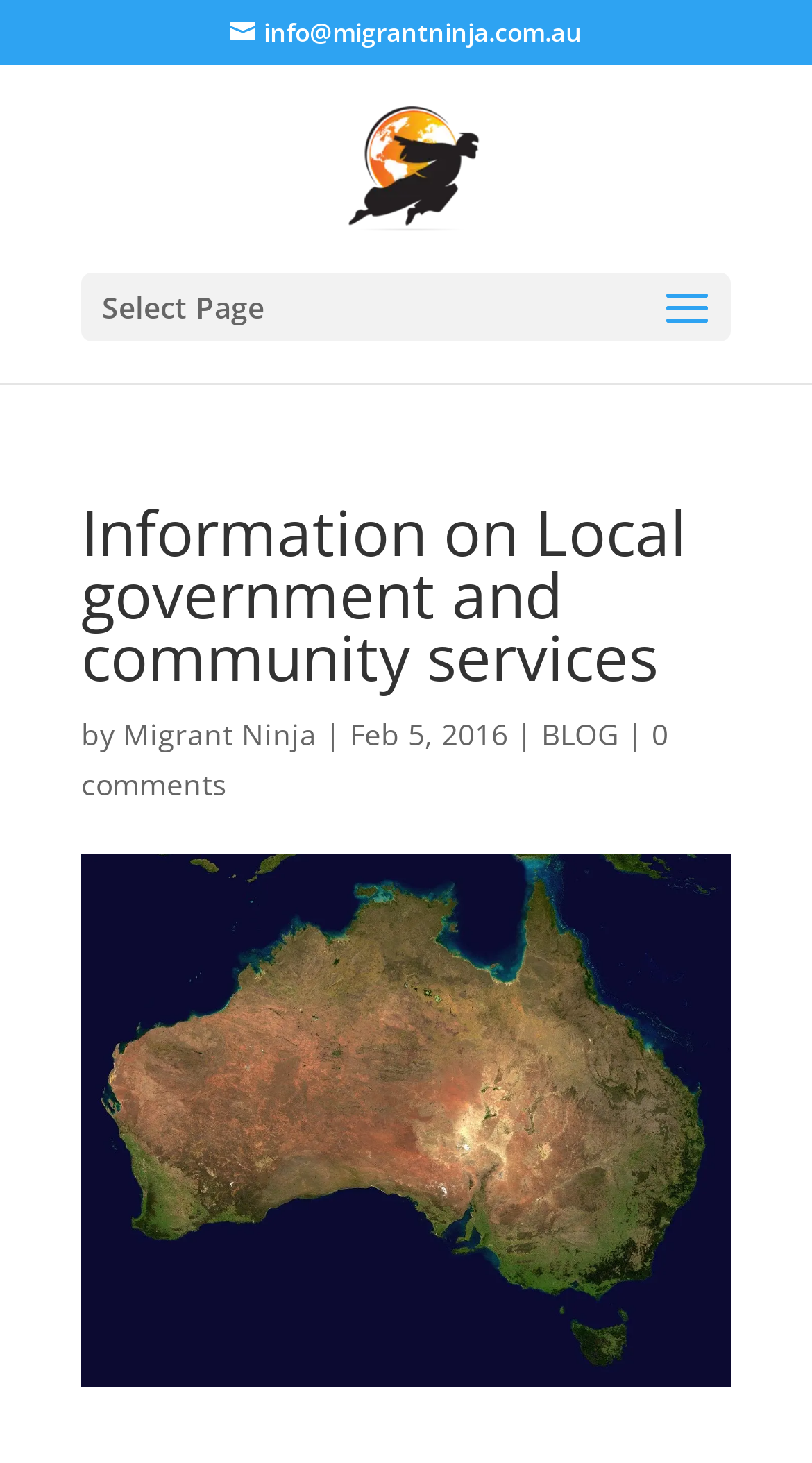From the given element description: "Art Institute of Chicago", find the bounding box for the UI element. Provide the coordinates as four float numbers between 0 and 1, in the order [left, top, right, bottom].

None